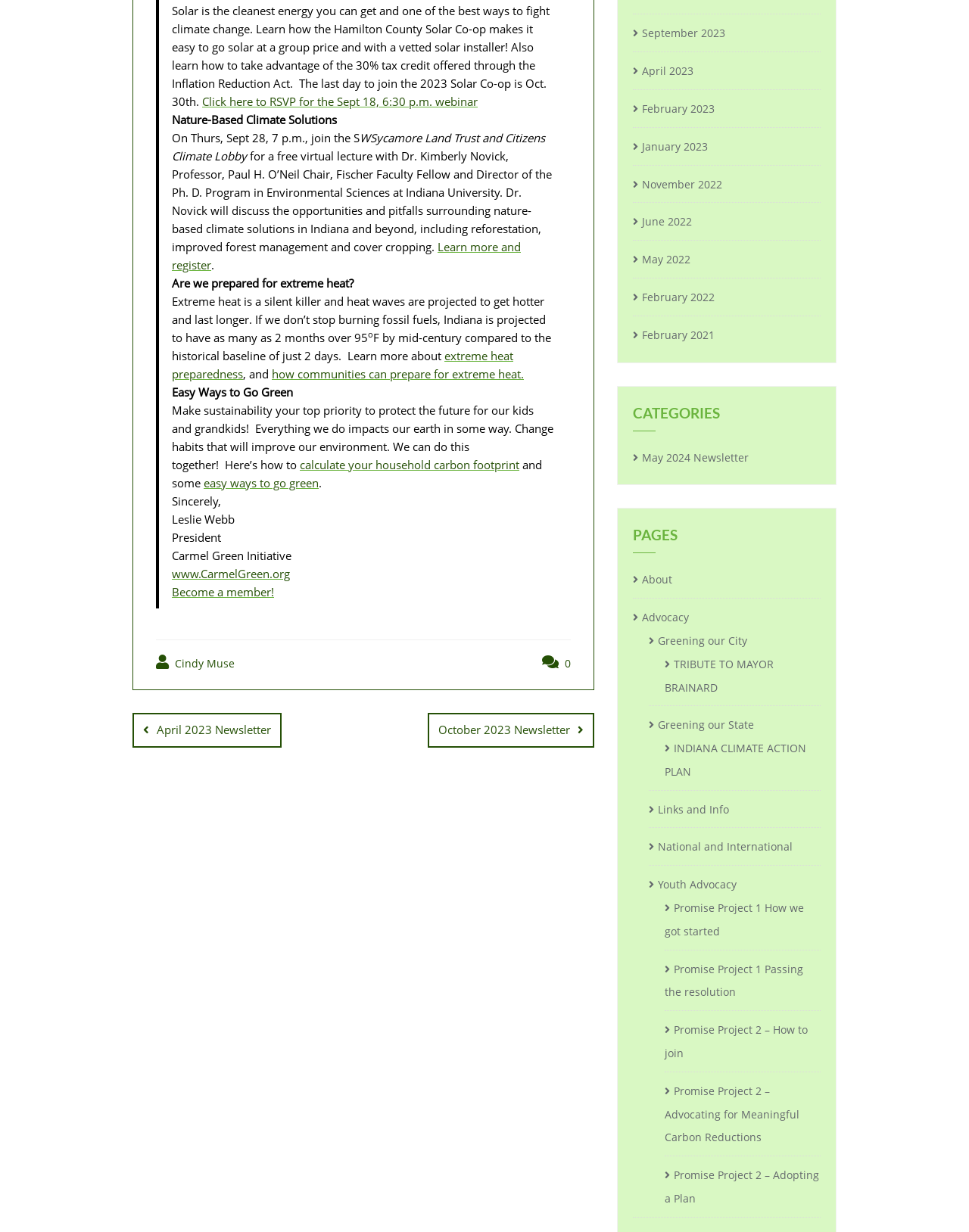Predict the bounding box of the UI element based on the description: "About". The coordinates should be four float numbers between 0 and 1, formatted as [left, top, right, bottom].

[0.653, 0.461, 0.847, 0.48]